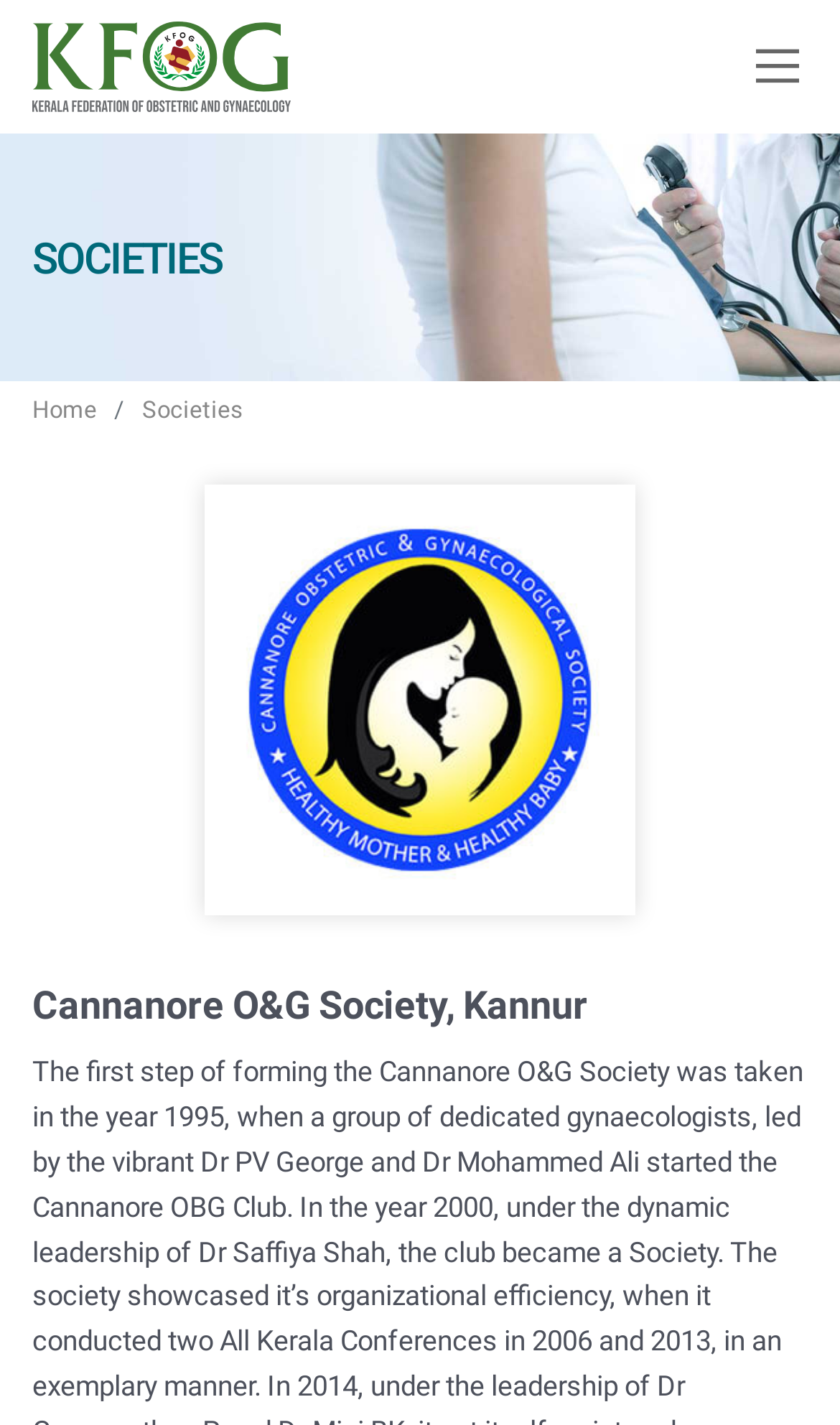What is the name of the organization?
Based on the image, give a concise answer in the form of a single word or short phrase.

KFOG